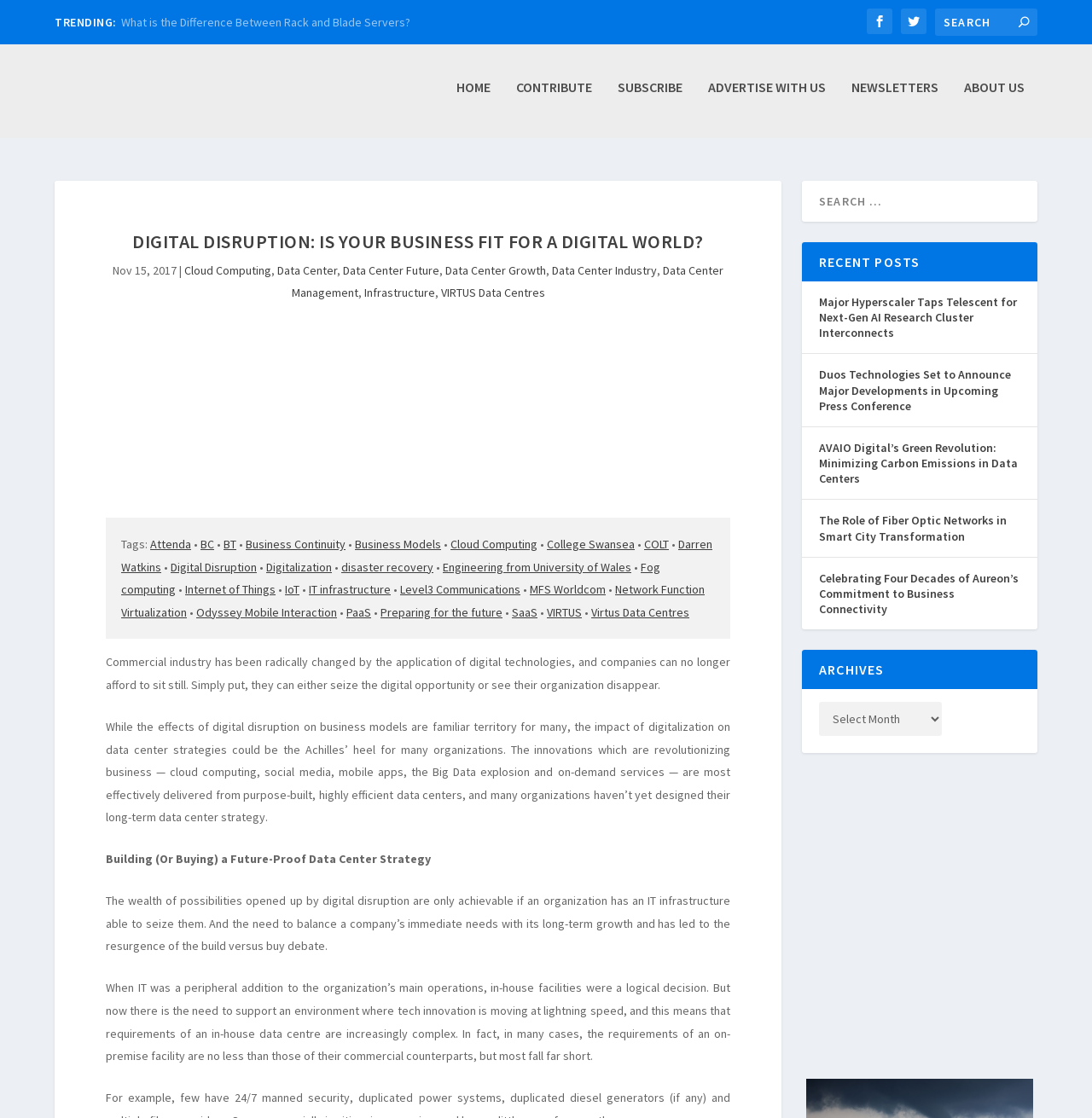Provide the bounding box coordinates for the area that should be clicked to complete the instruction: "Read the article about digital disruption".

[0.097, 0.2, 0.669, 0.224]